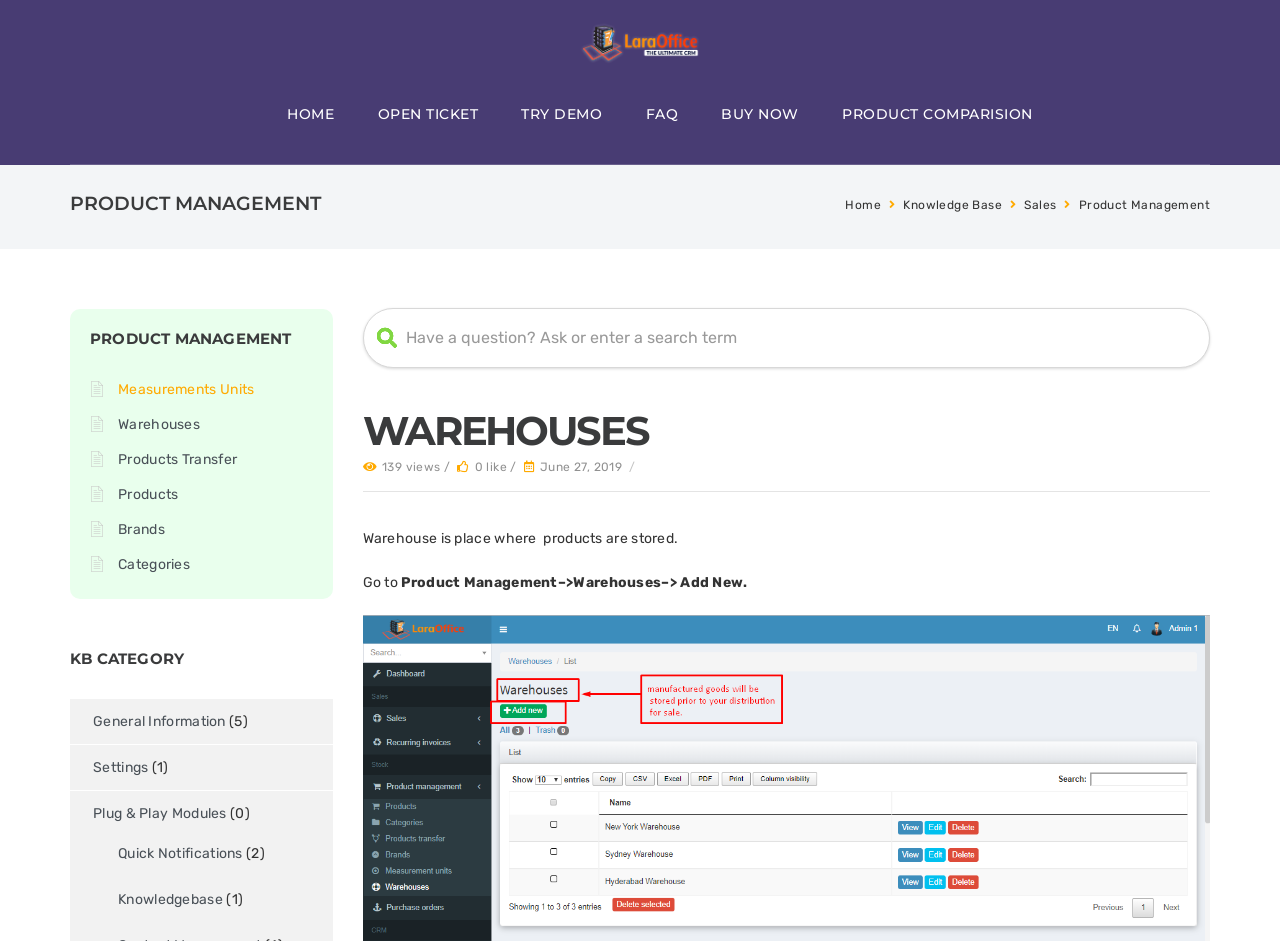How many views does the Warehouses section have?
Carefully examine the image and provide a detailed answer to the question.

The webpage displays the number of views for the Warehouses section, which is 139, as indicated by the text '139 views /'.